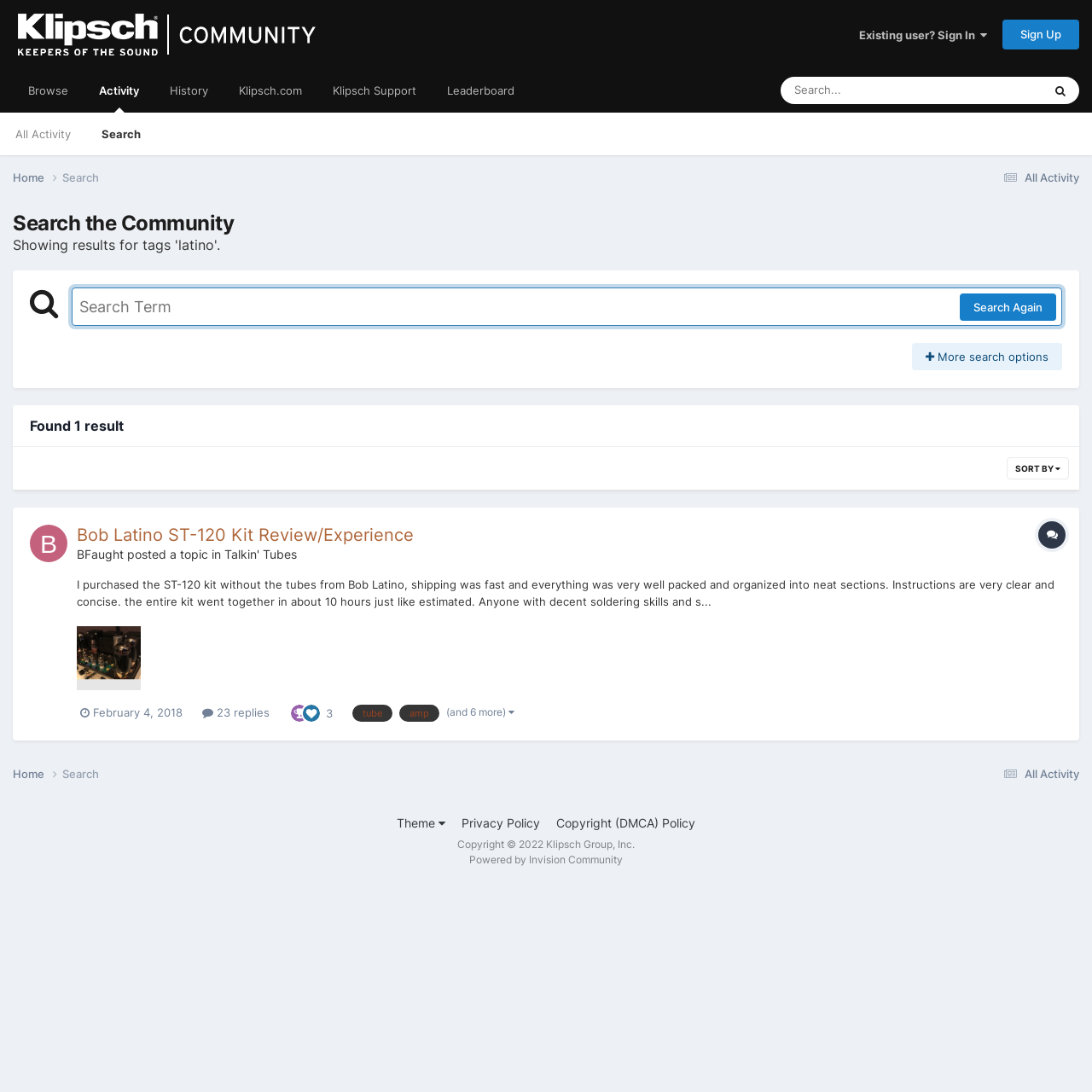Locate the bounding box coordinates of the element you need to click to accomplish the task described by this instruction: "Leave a reply".

None